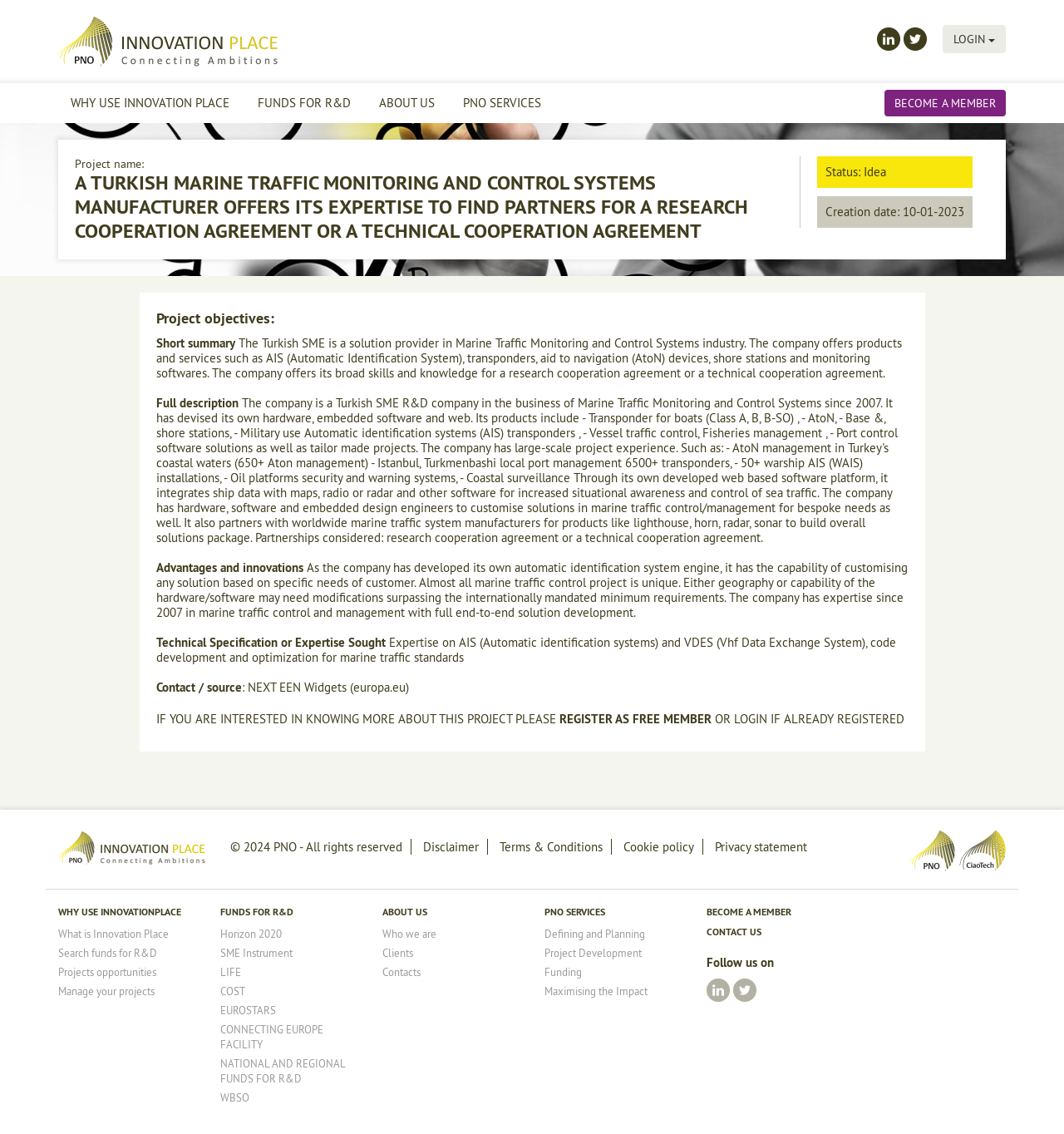Answer the question below in one word or phrase:
What is the name of the project?

A Turkish Marine Traffic Monitoring and Control Systems Manufacturer